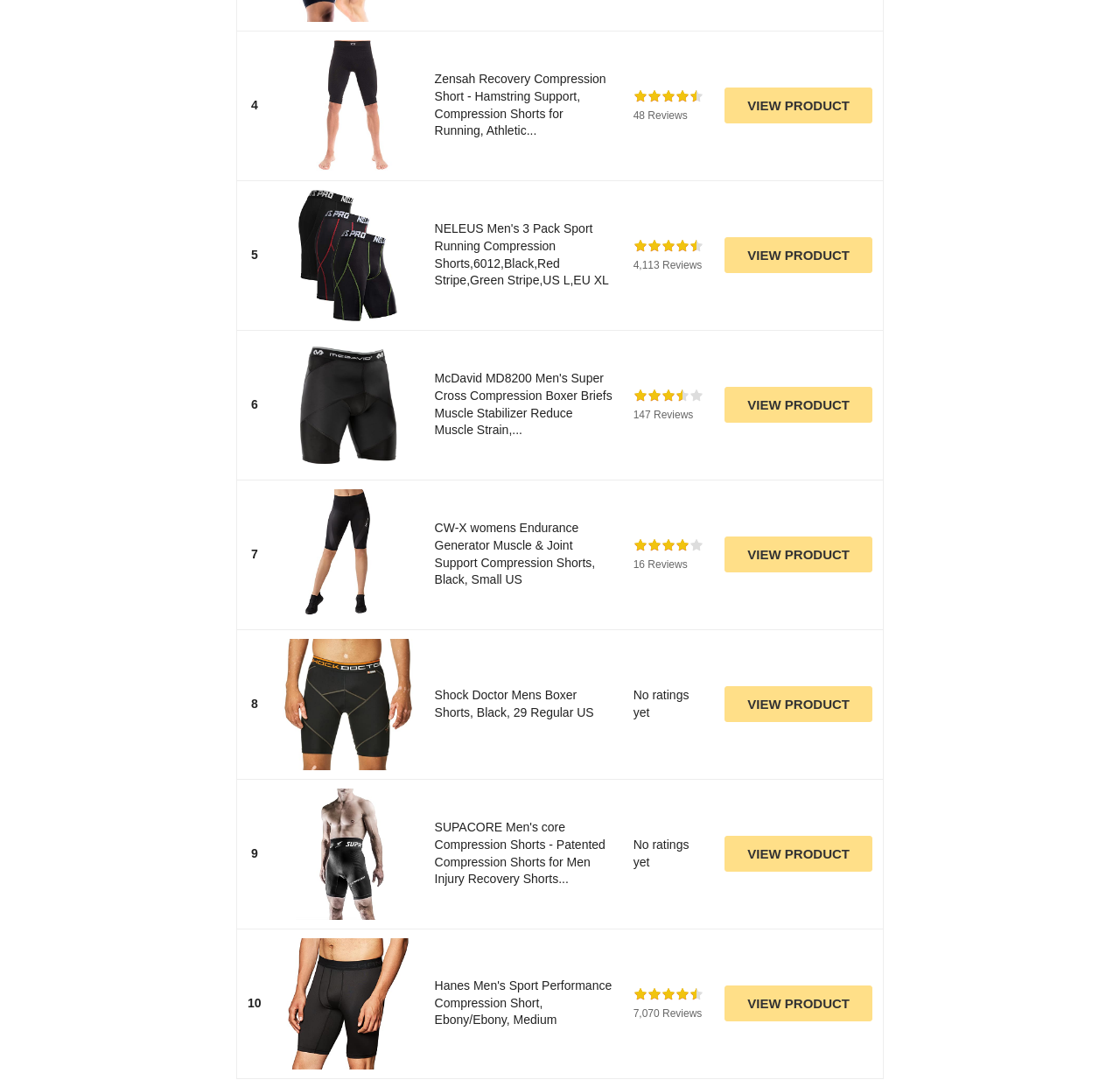Predict the bounding box coordinates of the area that should be clicked to accomplish the following instruction: "View product details of SUPACORE Men's core Compression Shorts". The bounding box coordinates should consist of four float numbers between 0 and 1, i.e., [left, top, right, bottom].

[0.647, 0.769, 0.779, 0.802]